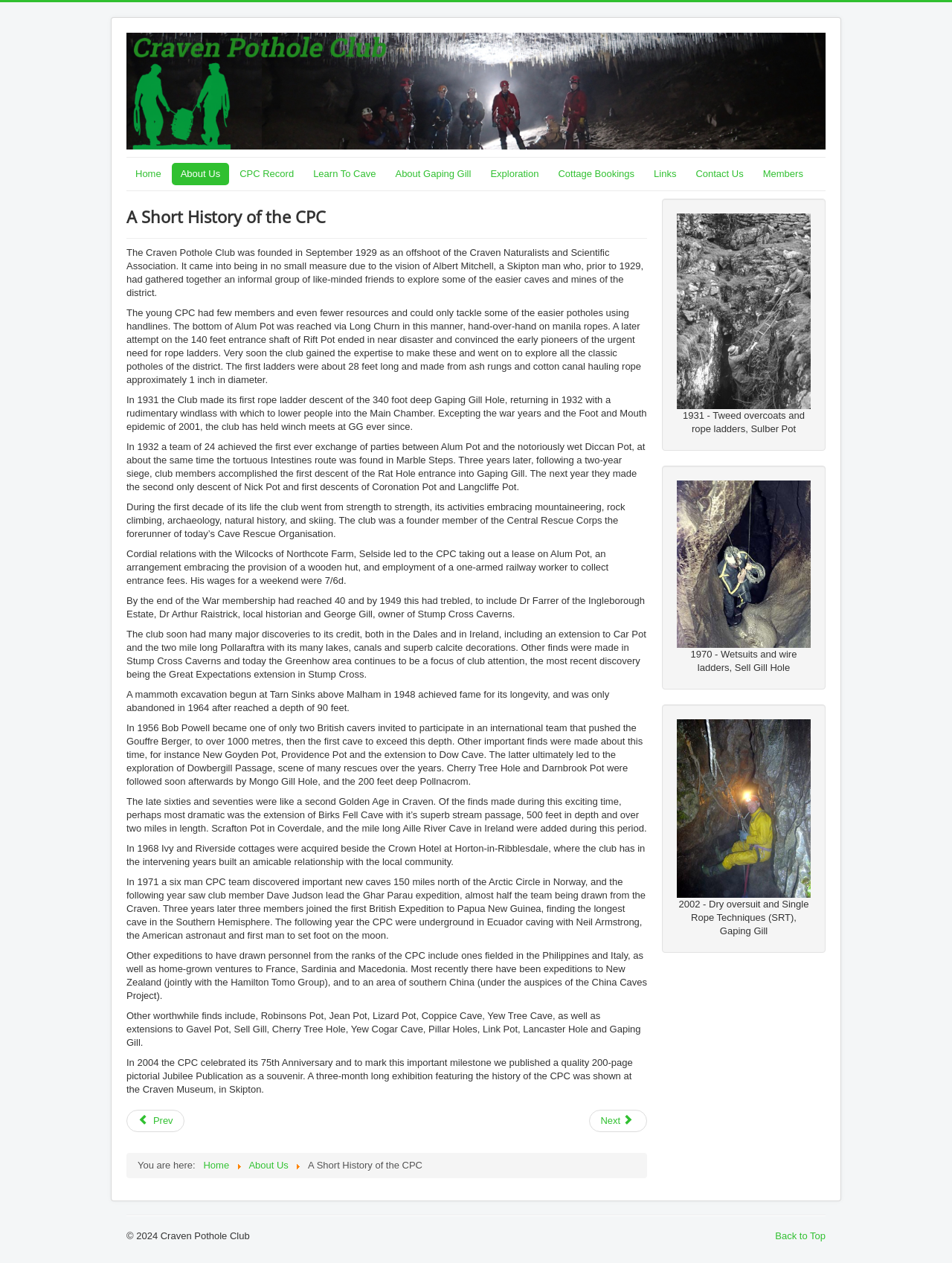Please identify the bounding box coordinates of the element's region that needs to be clicked to fulfill the following instruction: "Click the 'Back to Top' link". The bounding box coordinates should consist of four float numbers between 0 and 1, i.e., [left, top, right, bottom].

[0.814, 0.974, 0.867, 0.983]